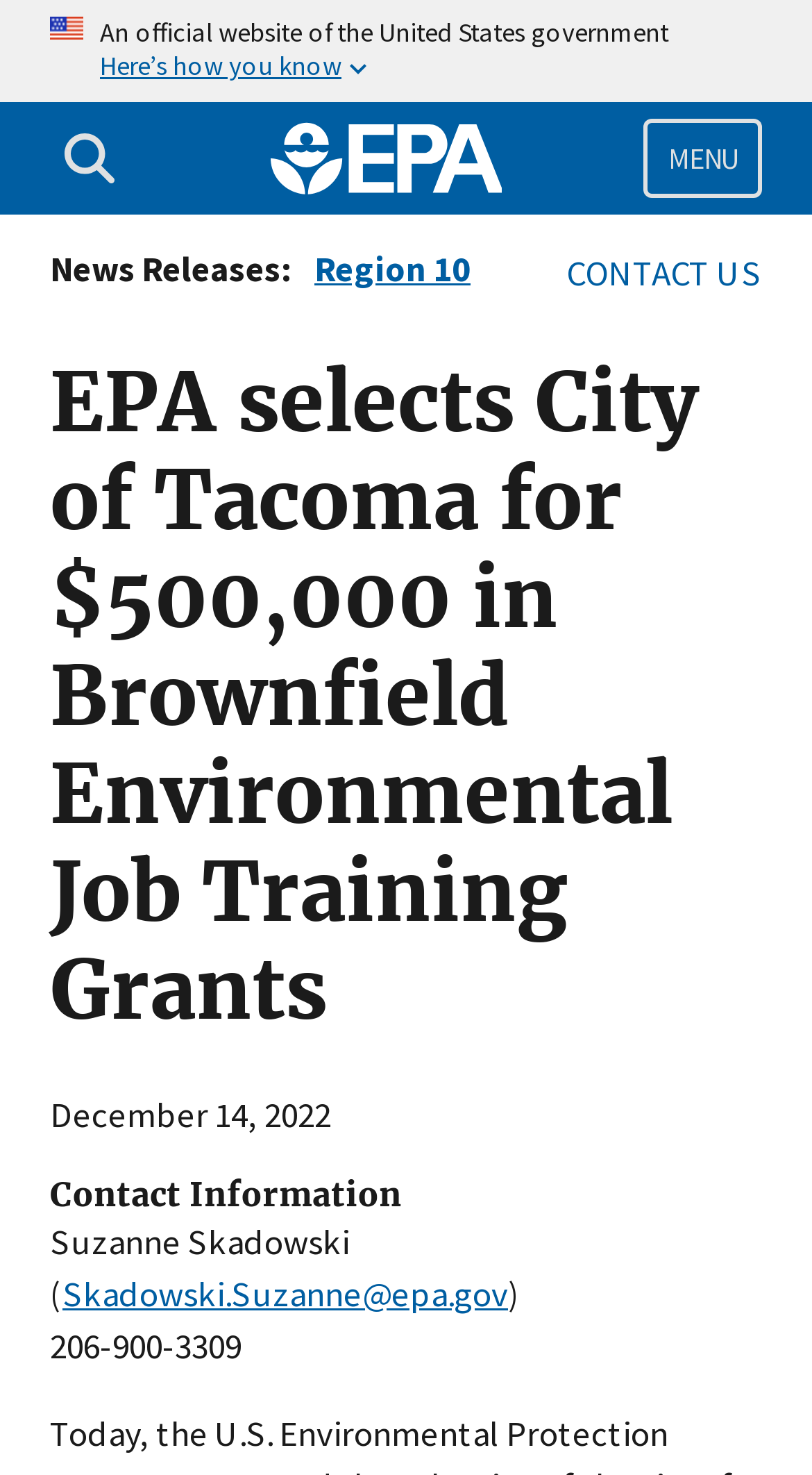Please find the bounding box coordinates (top-left x, top-left y, bottom-right x, bottom-right y) in the screenshot for the UI element described as follows: Here’s how you know

[0.0, 0.0, 1.0, 0.069]